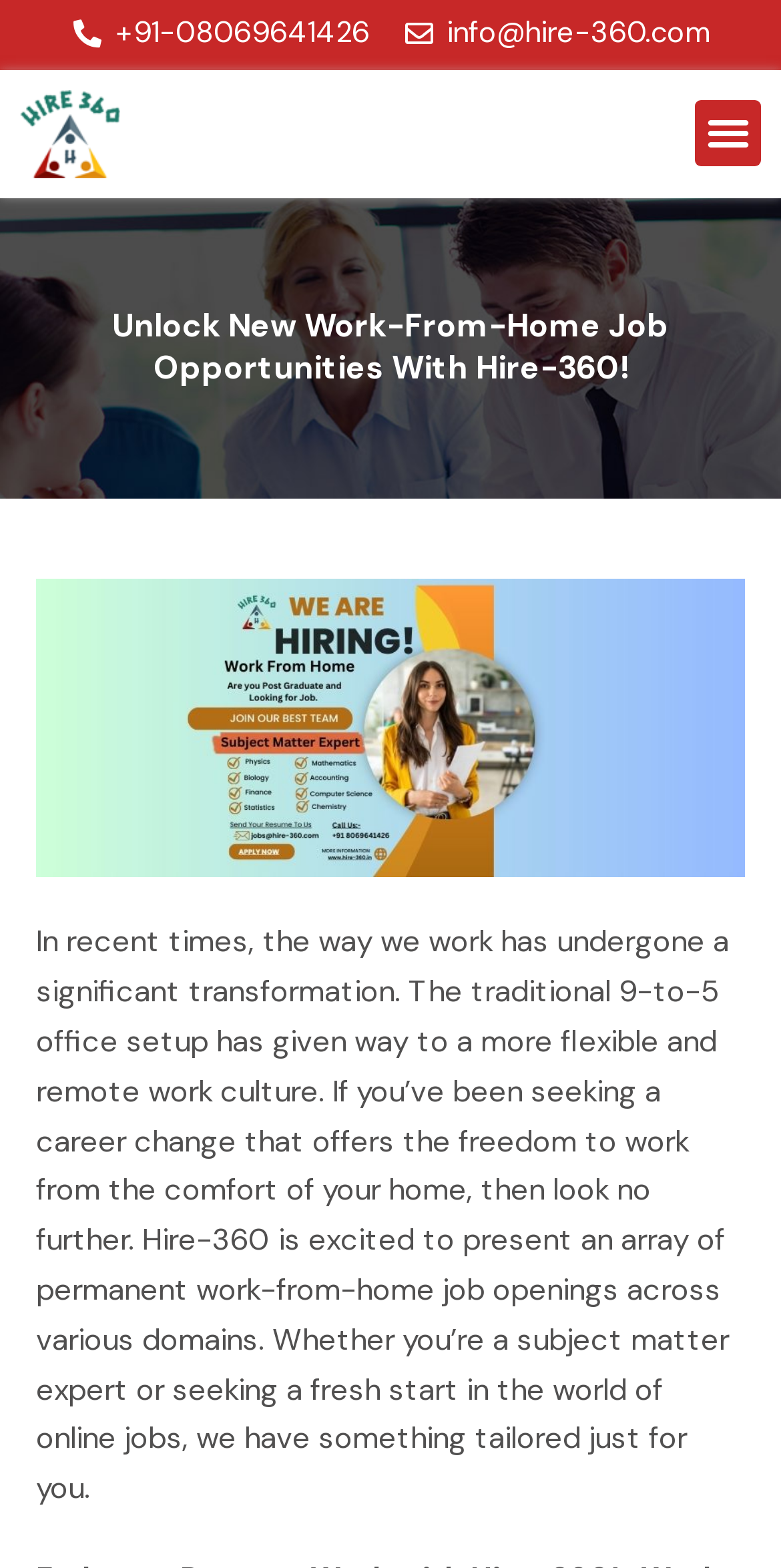Locate the bounding box of the UI element described by: "Menu" in the given webpage screenshot.

[0.89, 0.064, 0.974, 0.106]